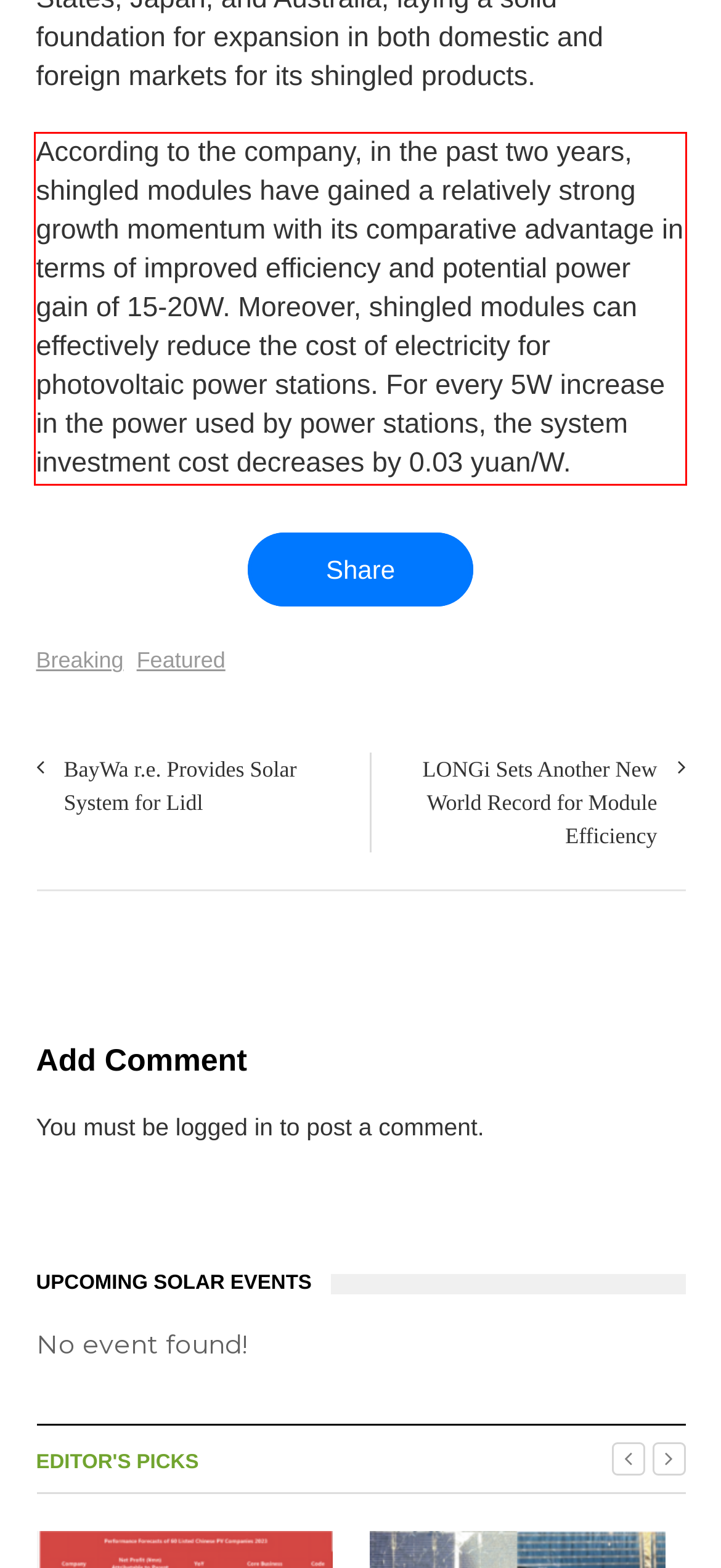Please use OCR to extract the text content from the red bounding box in the provided webpage screenshot.

According to the company, in the past two years, shingled modules have gained a relatively strong growth momentum with its comparative advantage in terms of improved efficiency and potential power gain of 15-20W. Moreover, shingled modules can effectively reduce the cost of electricity for photovoltaic power stations. For every 5W increase in the power used by power stations, the system investment cost decreases by 0.03 yuan/W.